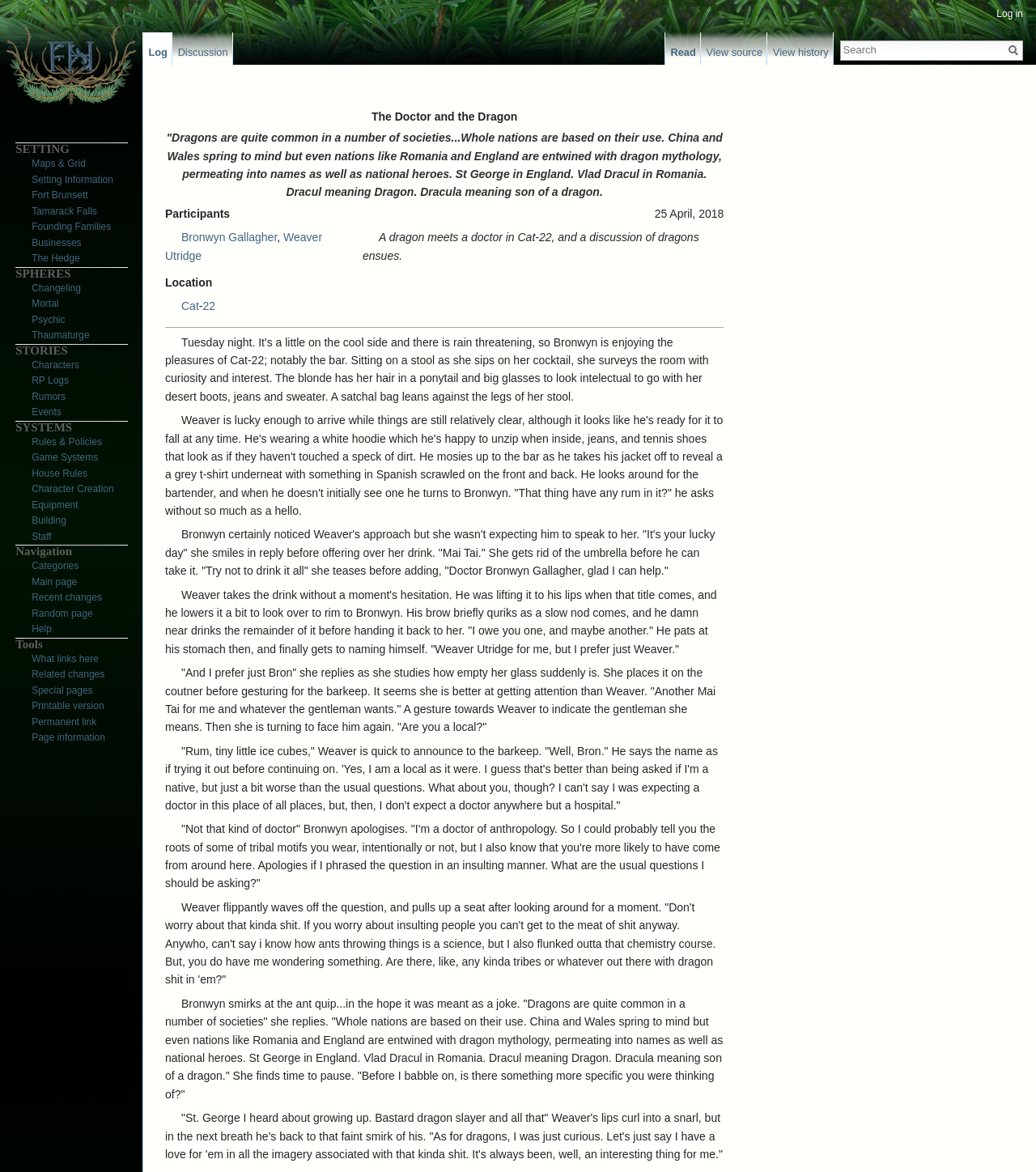Determine the bounding box coordinates of the clickable area required to perform the following instruction: "View the main page". The coordinates should be represented as four float numbers between 0 and 1: [left, top, right, bottom].

[0.006, 0.0, 0.131, 0.11]